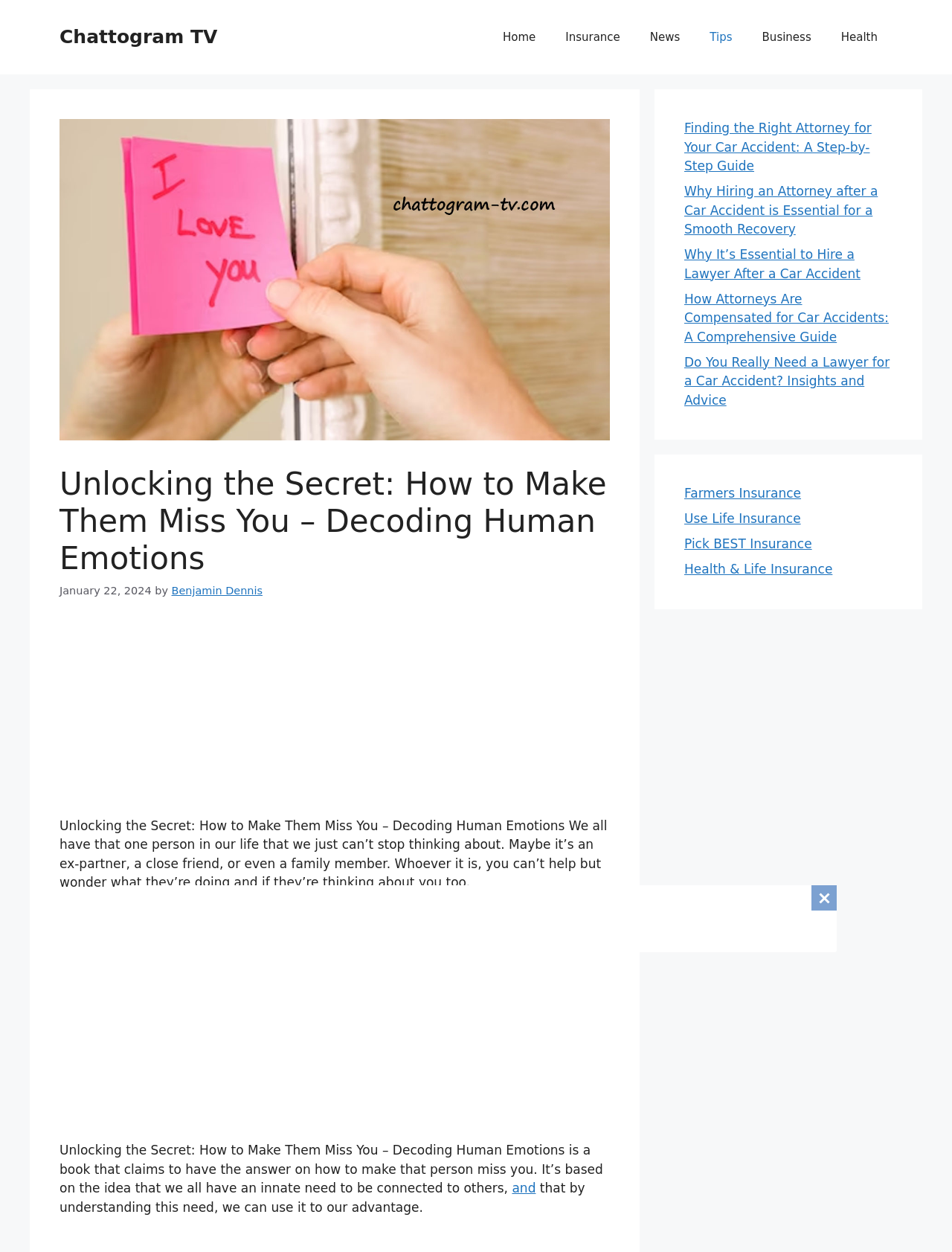Pinpoint the bounding box coordinates of the clickable element needed to complete the instruction: "Check the 'News' section". The coordinates should be provided as four float numbers between 0 and 1: [left, top, right, bottom].

[0.667, 0.012, 0.73, 0.048]